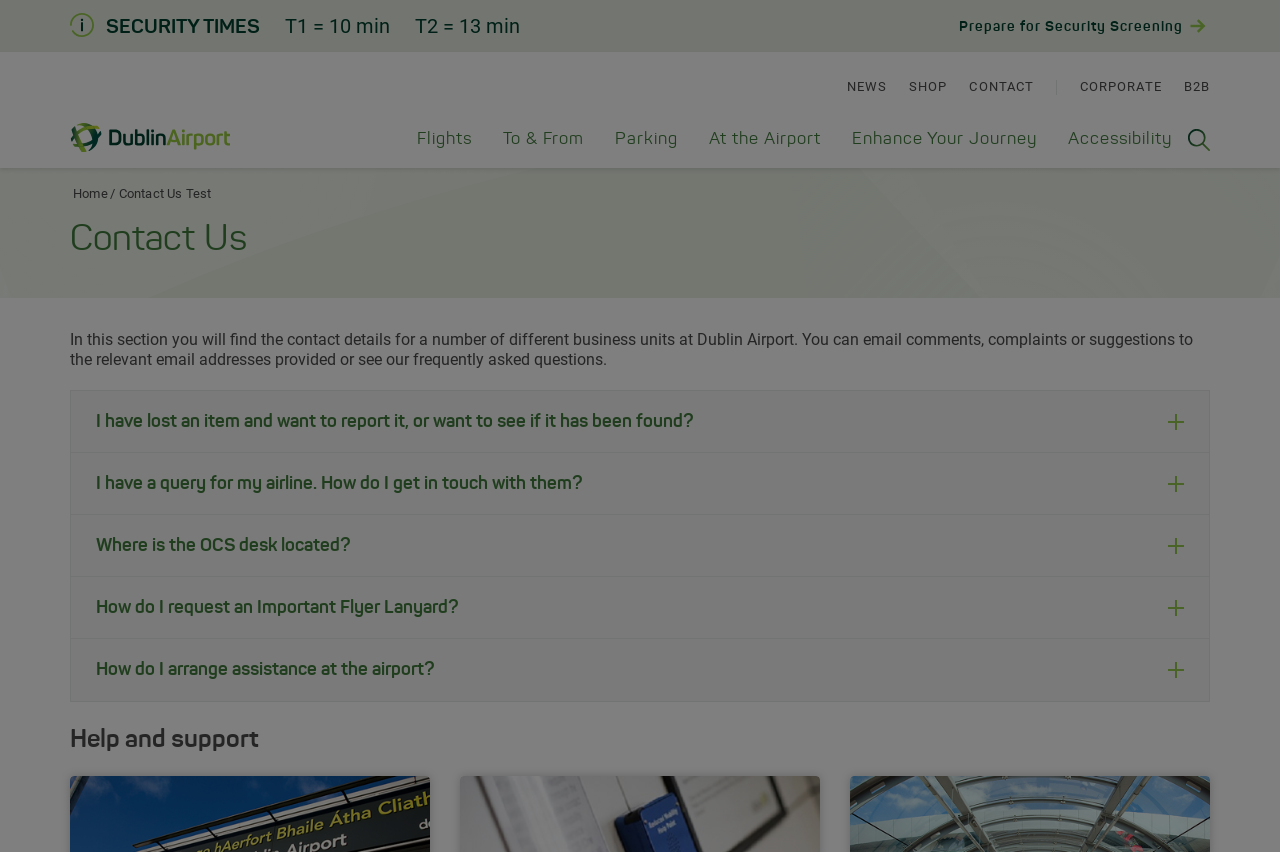Locate the bounding box coordinates of the element that should be clicked to fulfill the instruction: "Click on I have lost an item and want to report it, or want to see if it has been found?".

[0.055, 0.459, 0.945, 0.532]